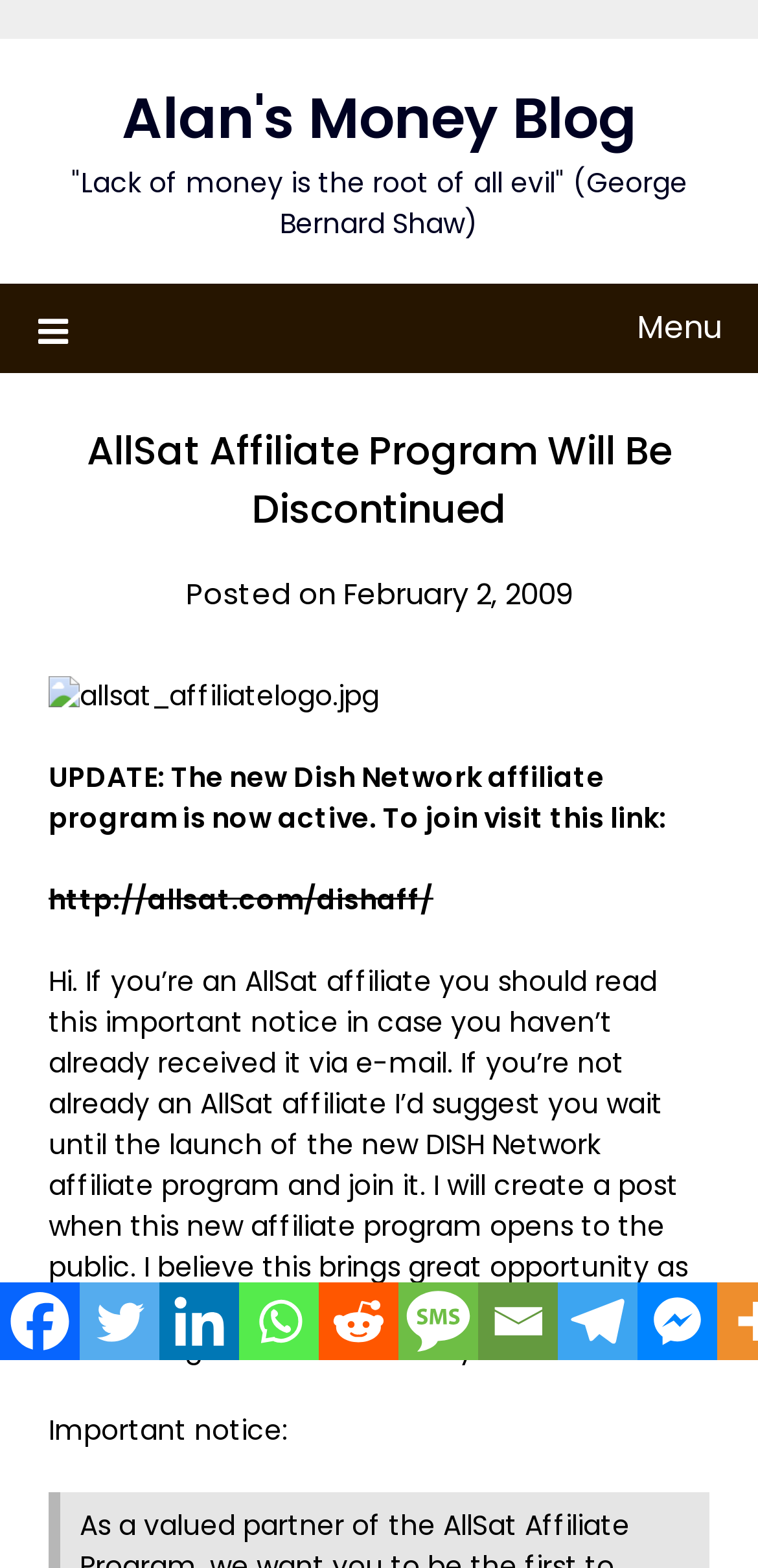Please provide a one-word or short phrase answer to the question:
What is the quote at the top of the page?

'Lack of money is the root of all evil' (George Bernard Shaw)